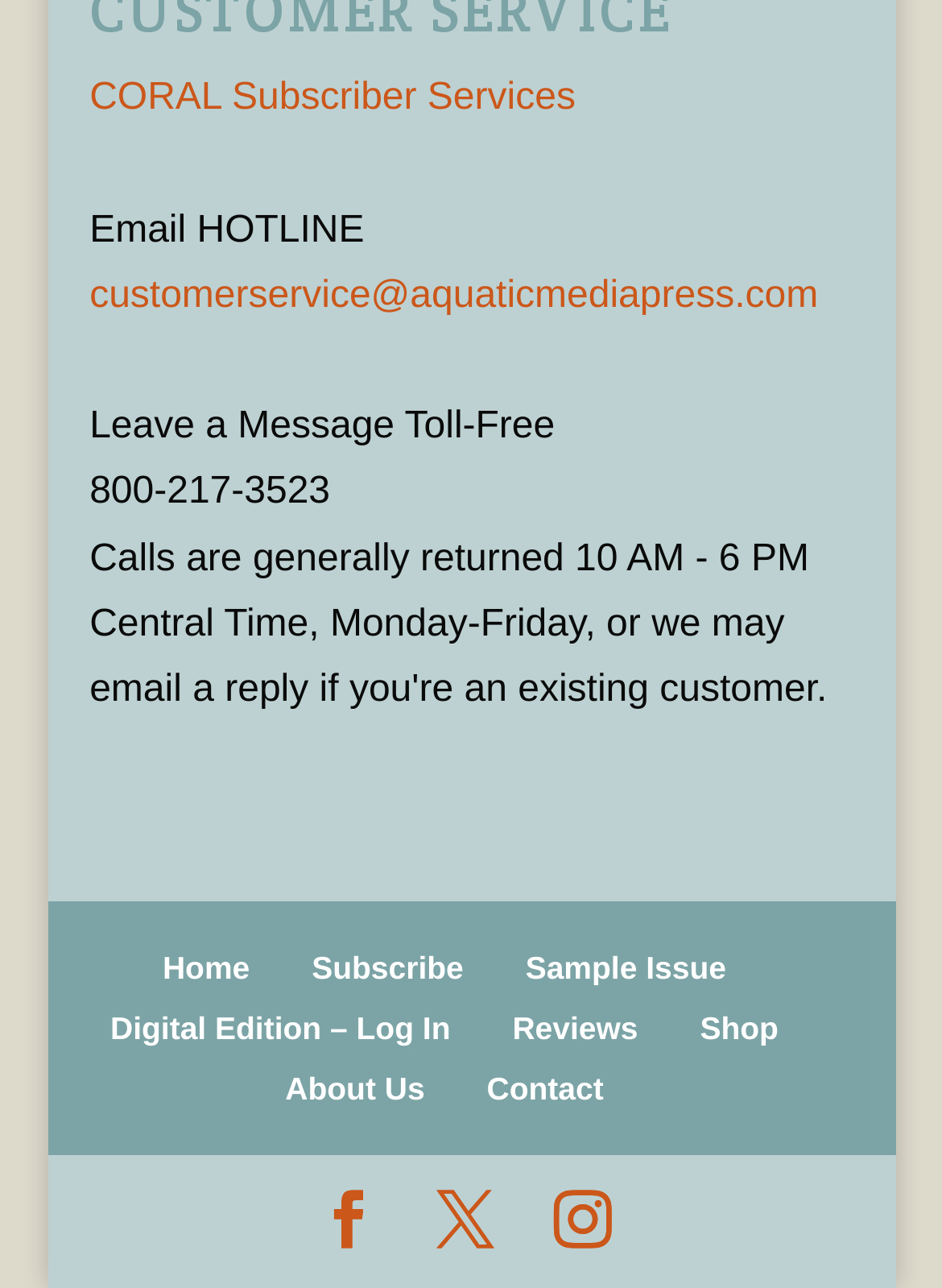Using the information shown in the image, answer the question with as much detail as possible: How many social media links are available?

I counted the number of link elements with Unicode characters (, , ) which are typically used to represent social media icons, and found three of them.